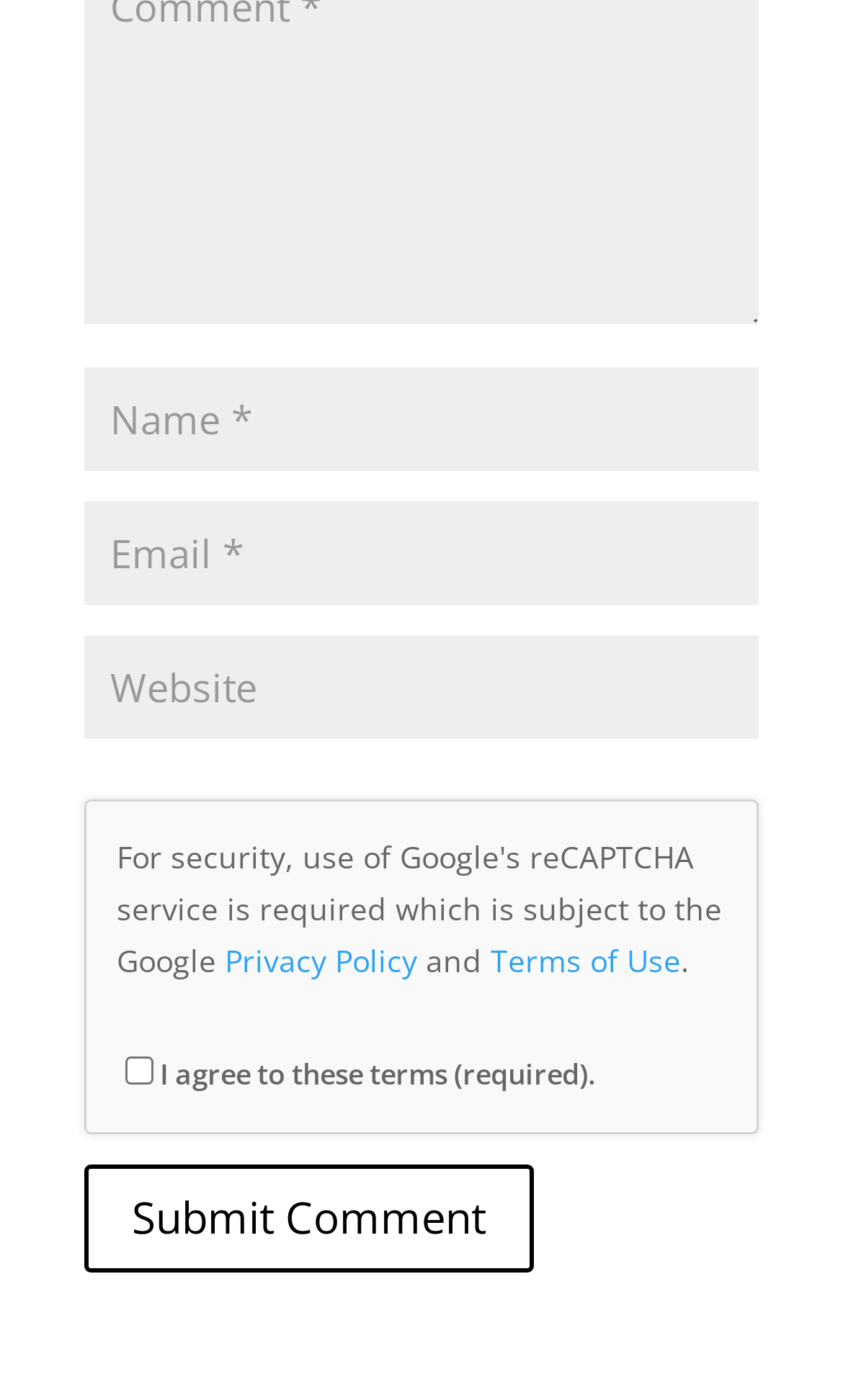Is the Website textbox required?
Please give a detailed and elaborate explanation in response to the question.

The textbox element for Website has a 'required' attribute set to False, which means that it is not a required field to fill in.